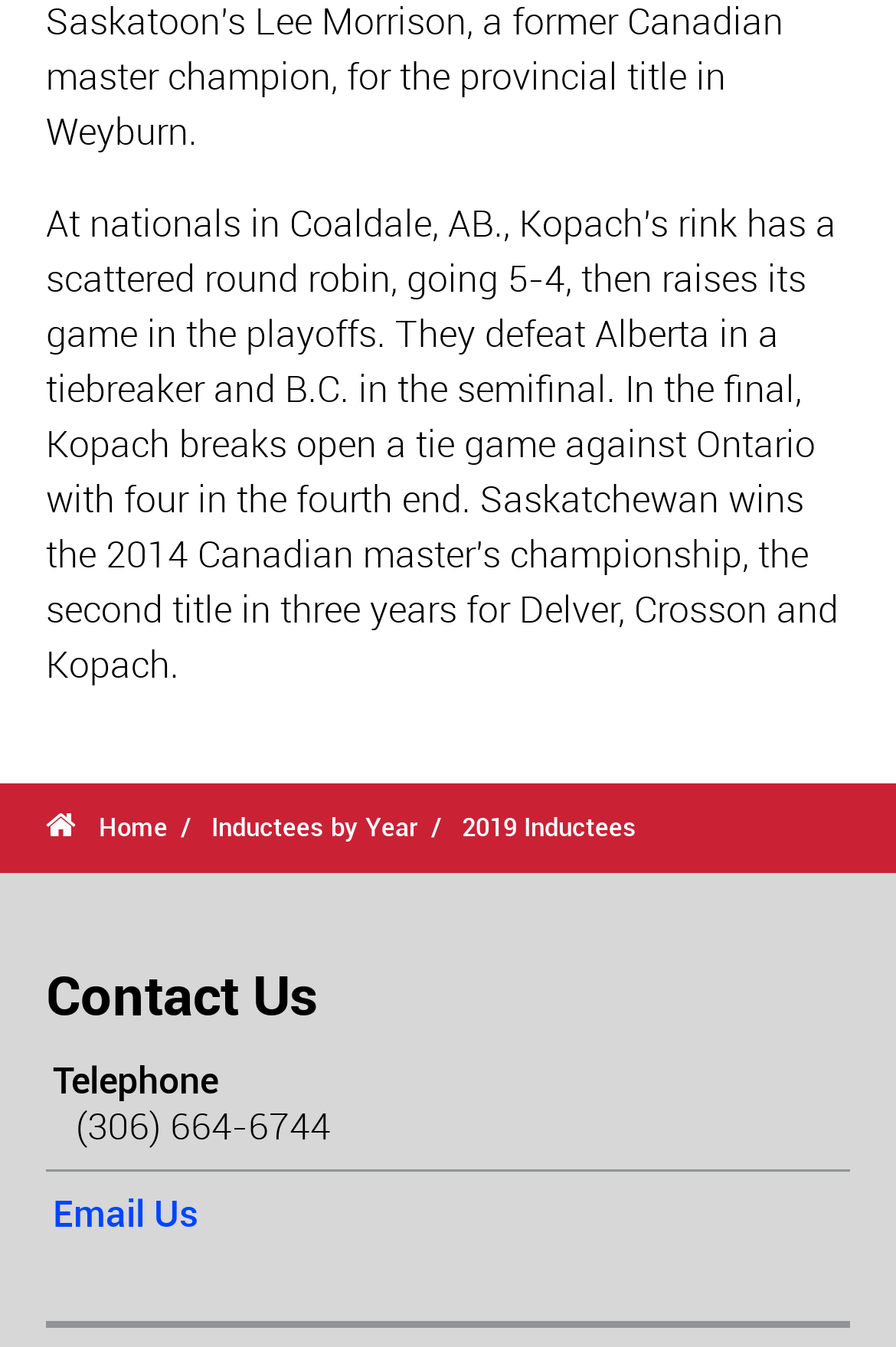Please find the bounding box coordinates (top-left x, top-left y, bottom-right x, bottom-right y) in the screenshot for the UI element described as follows: Drone Jungle

None